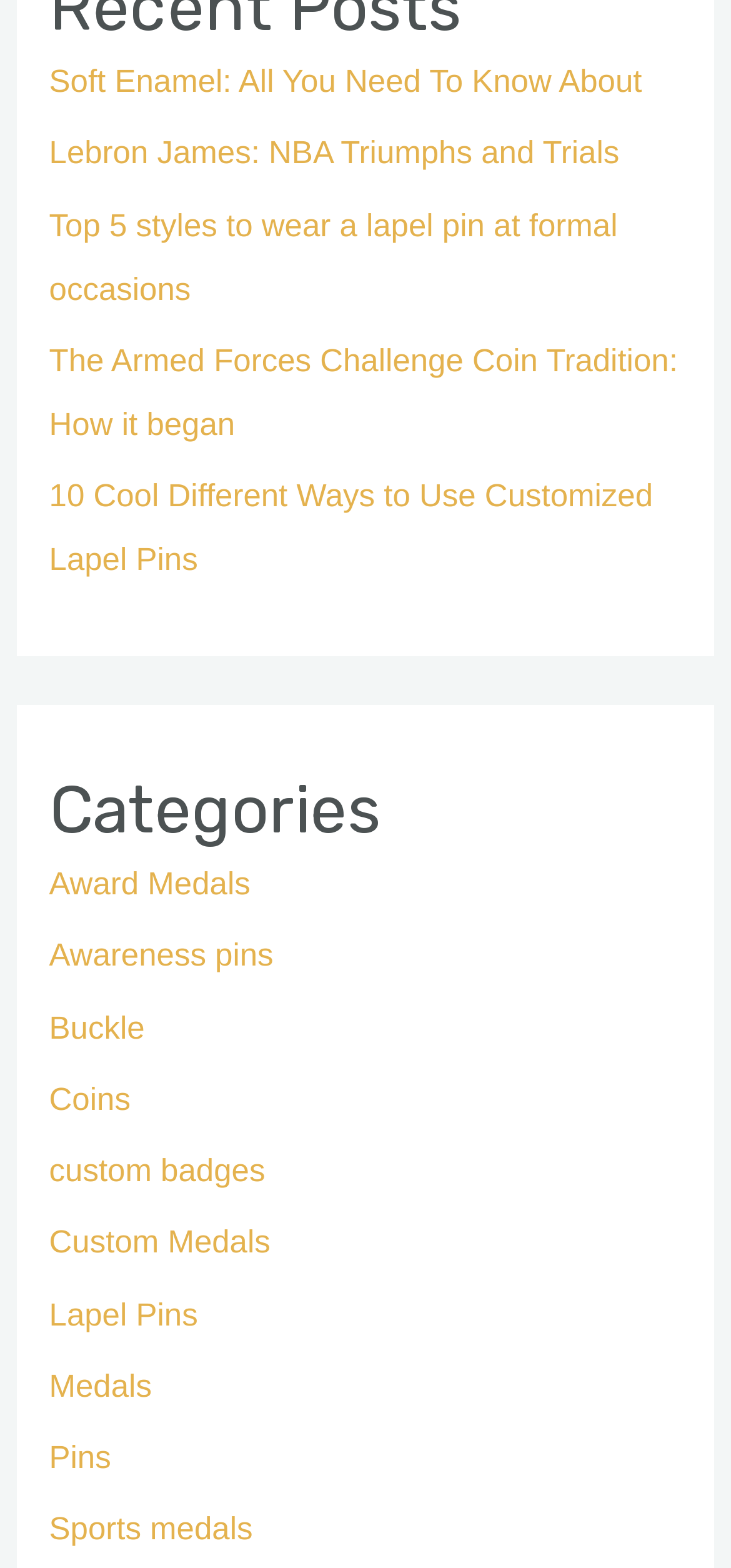Please specify the bounding box coordinates of the region to click in order to perform the following instruction: "Explore Award Medals".

[0.067, 0.553, 0.343, 0.575]